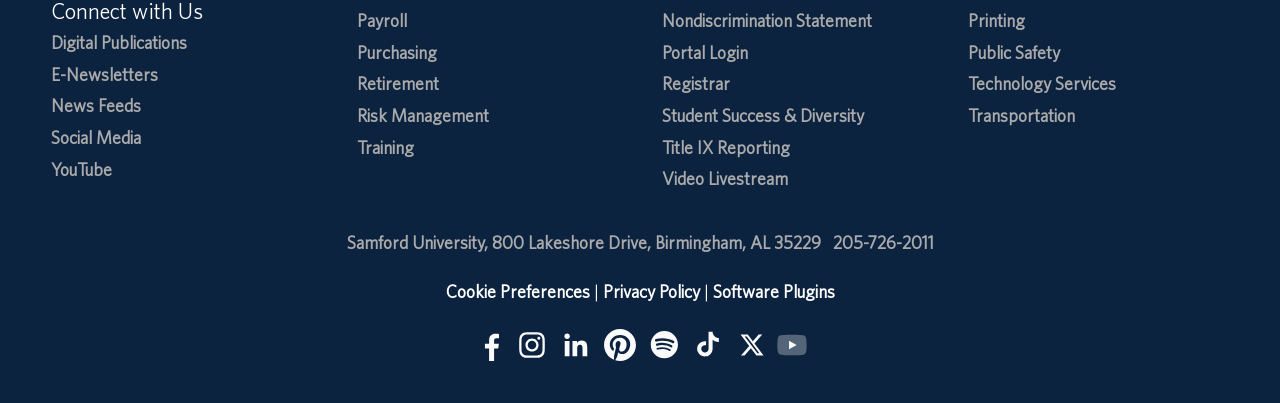What is the last social media platform listed?
Based on the image, provide your answer in one word or phrase.

YouTube